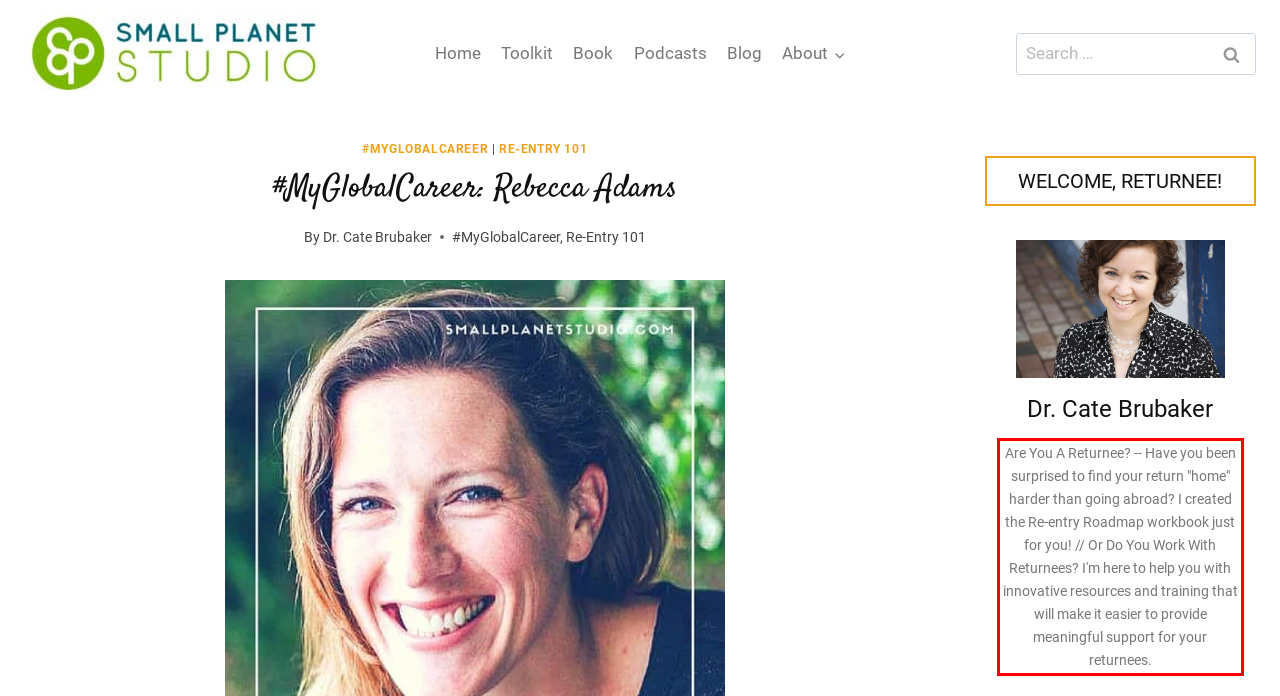You are provided with a screenshot of a webpage that includes a UI element enclosed in a red rectangle. Extract the text content inside this red rectangle.

Are You A Returnee? -- Have you been surprised to find your return "home" harder than going abroad? I created the Re-entry Roadmap workbook just for you! // Or Do You Work With Returnees? I'm here to help you with innovative resources and training that will make it easier to provide meaningful support for your returnees.